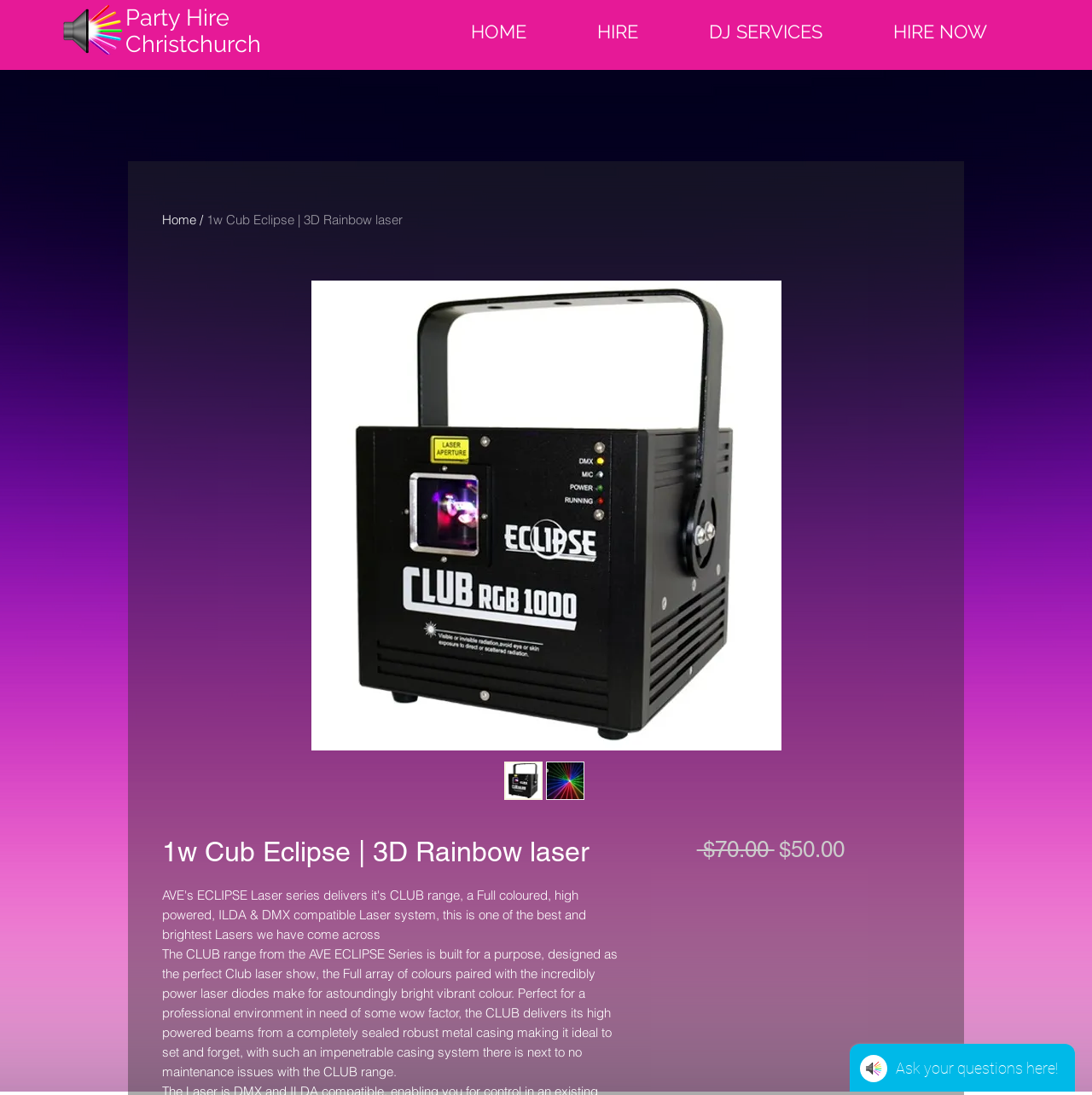What is the company name associated with the website?
Give a one-word or short-phrase answer derived from the screenshot.

Party Hire Christchurch